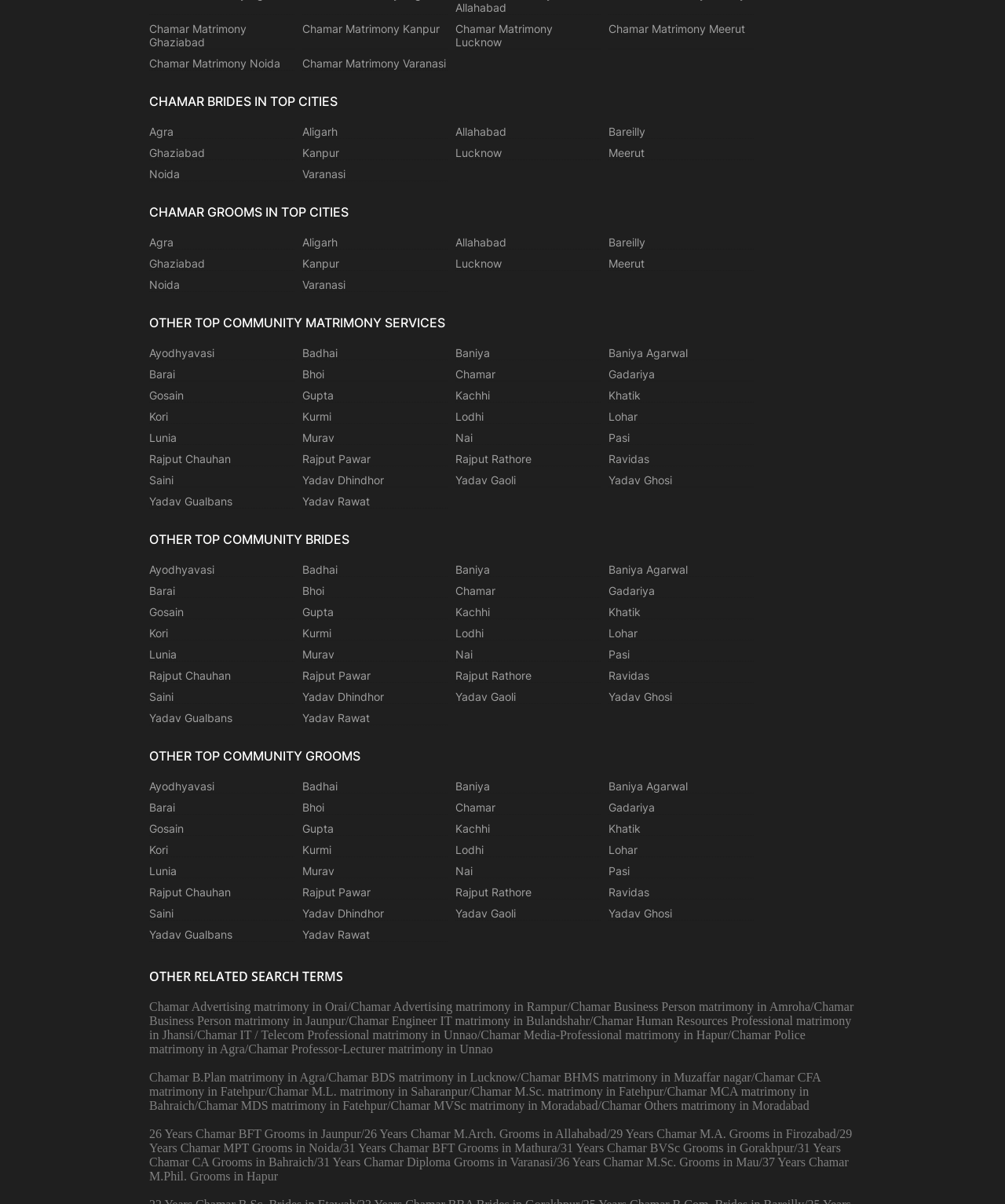What is the name of the second heading in the webpage?
Look at the image and respond with a one-word or short-phrase answer.

CHAMAR GROOMS IN TOP CITIES